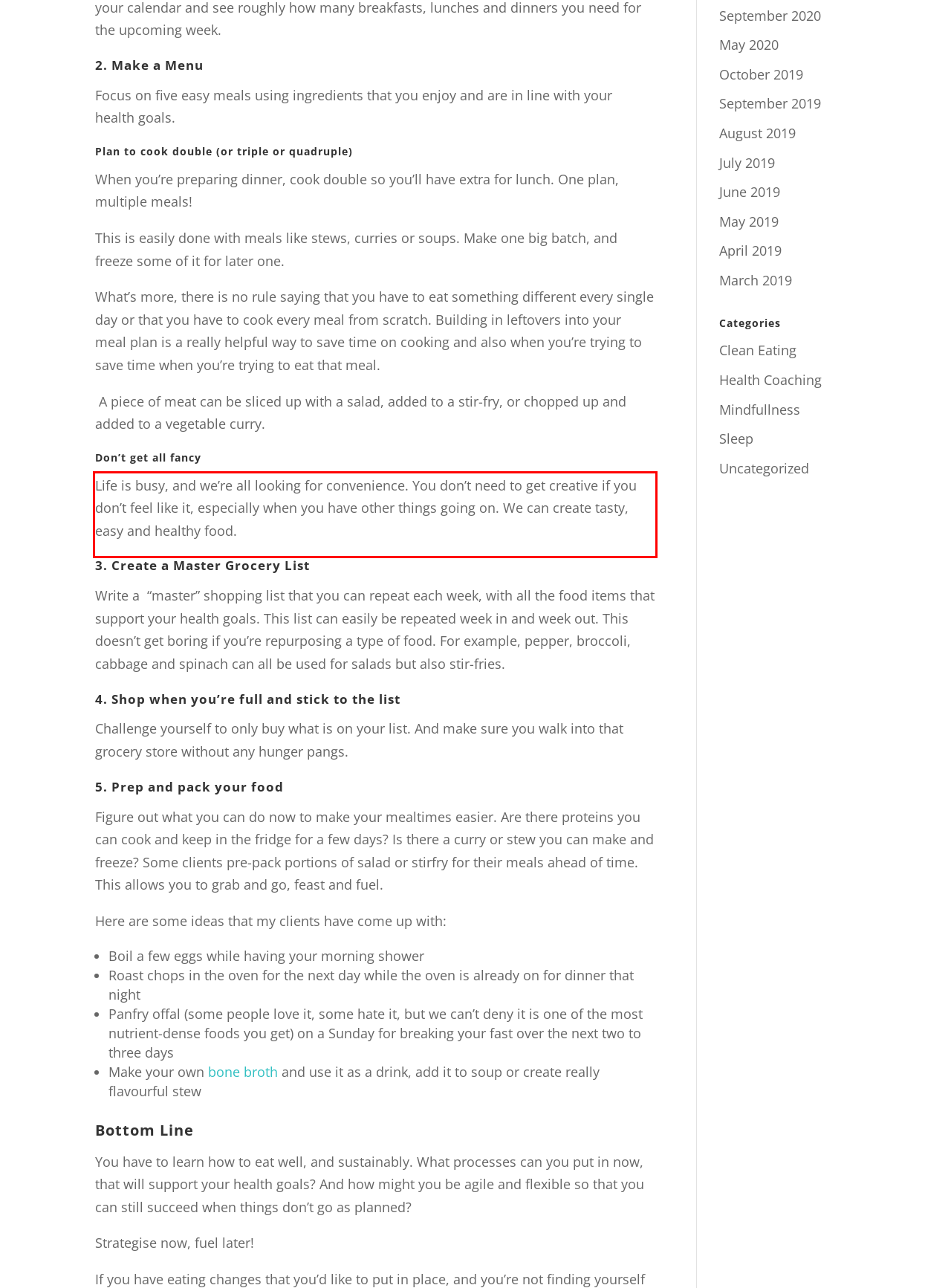Please identify and extract the text content from the UI element encased in a red bounding box on the provided webpage screenshot.

Life is busy, and we’re all looking for convenience. You don’t need to get creative if you don’t feel like it, especially when you have other things going on. We can create tasty, easy and healthy food.